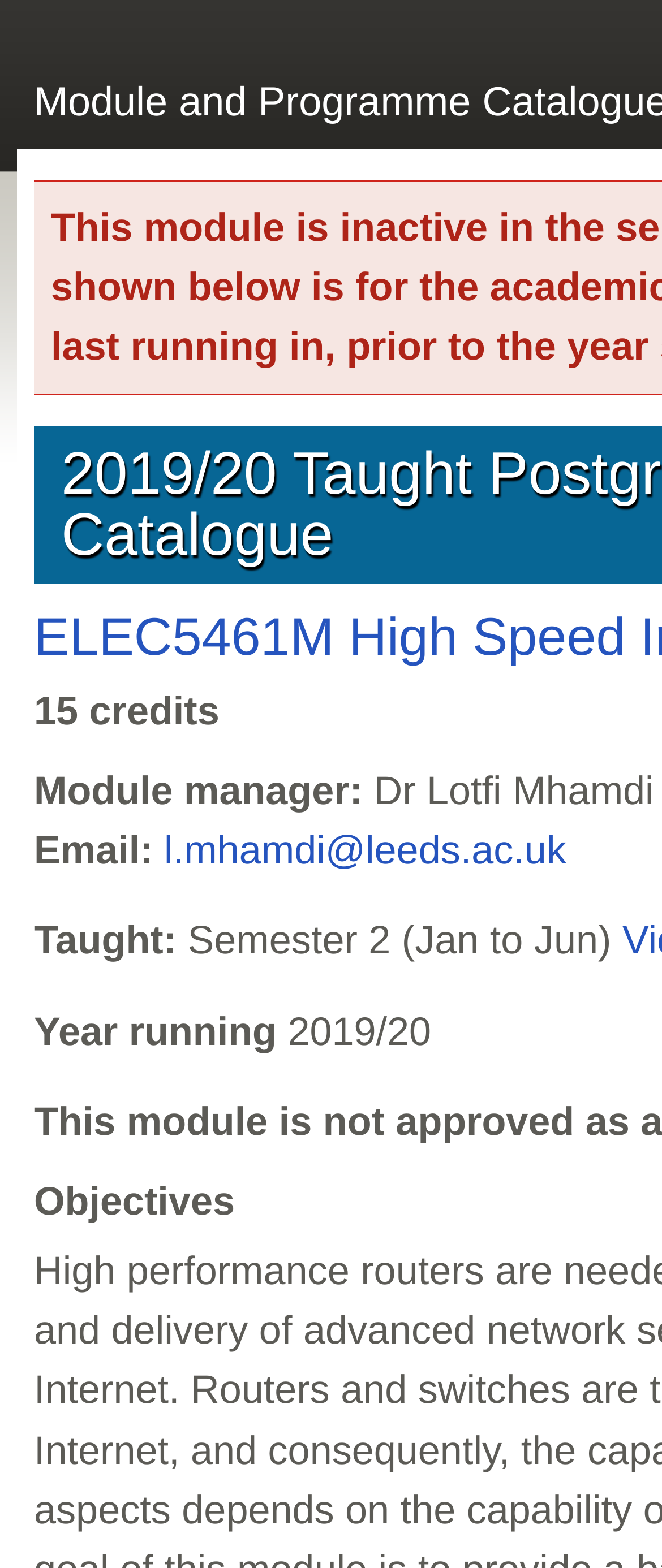What is the email of the module manager?
Provide a one-word or short-phrase answer based on the image.

l.mhamdi@leeds.ac.uk